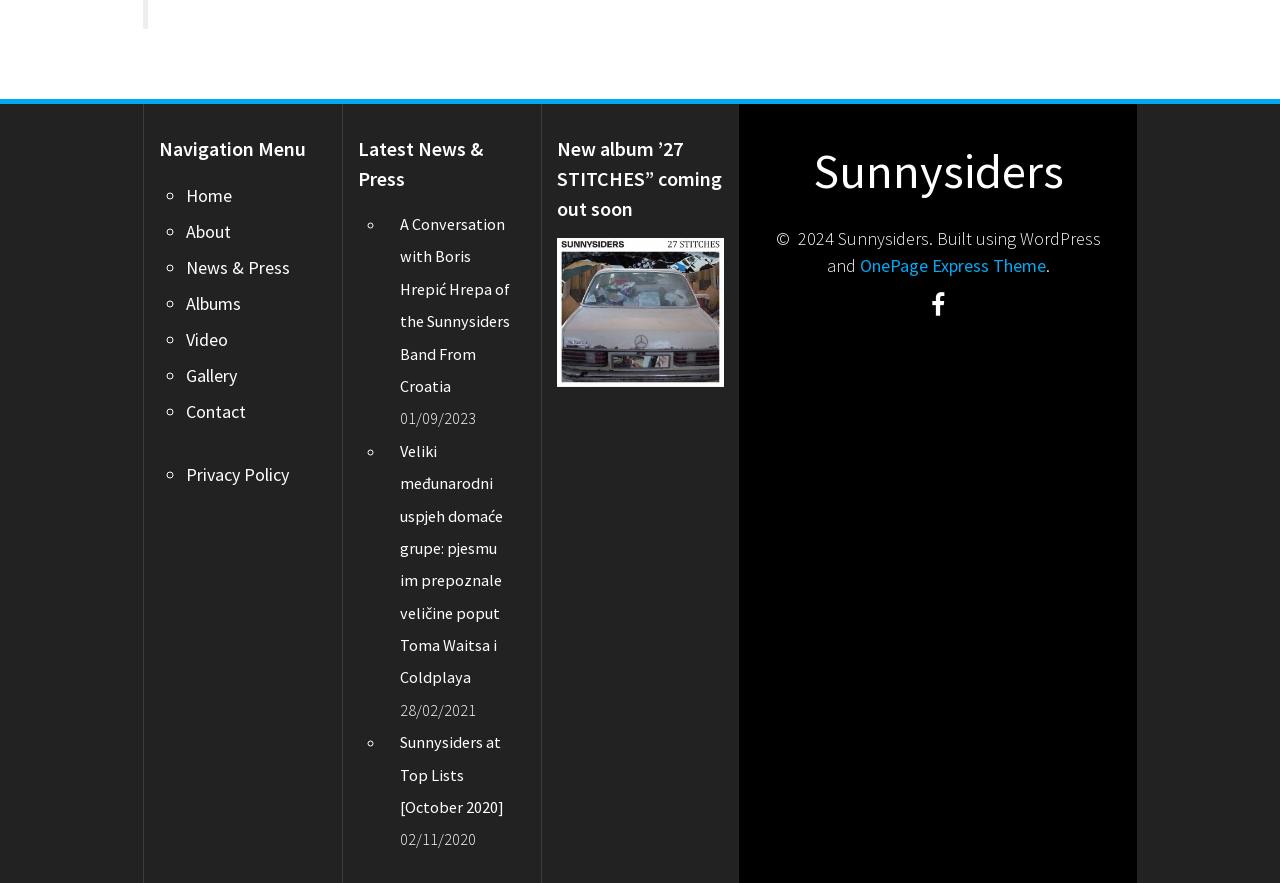Can you specify the bounding box coordinates of the area that needs to be clicked to fulfill the following instruction: "Read the latest news 'A Conversation with Boris Hrepić Hrepa of the Sunnysiders Band From Croatia'"?

[0.312, 0.242, 0.398, 0.448]